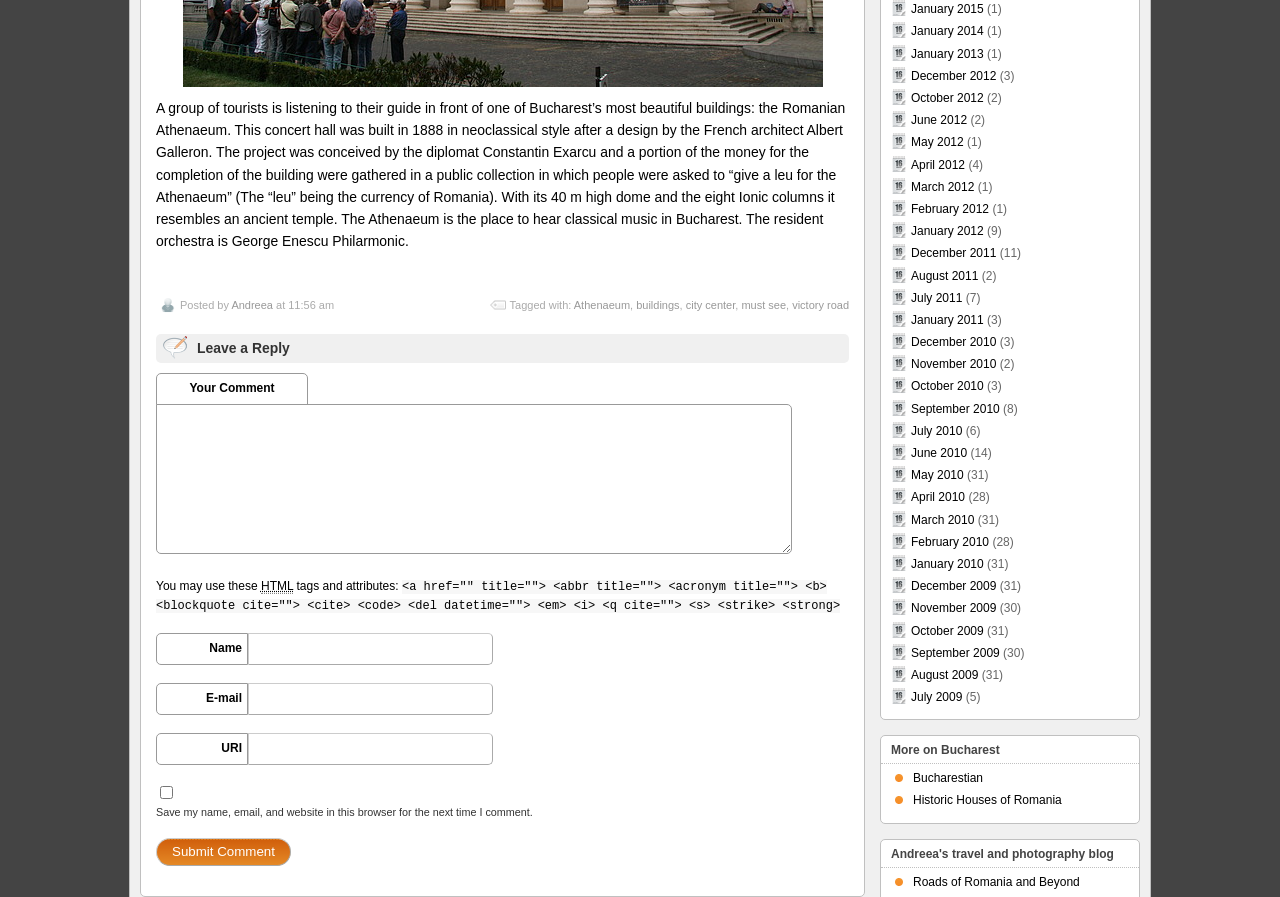For the given element description Historic Houses of Romania, determine the bounding box coordinates of the UI element. The coordinates should follow the format (top-left x, top-left y, bottom-right x, bottom-right y) and be within the range of 0 to 1.

[0.713, 0.885, 0.829, 0.9]